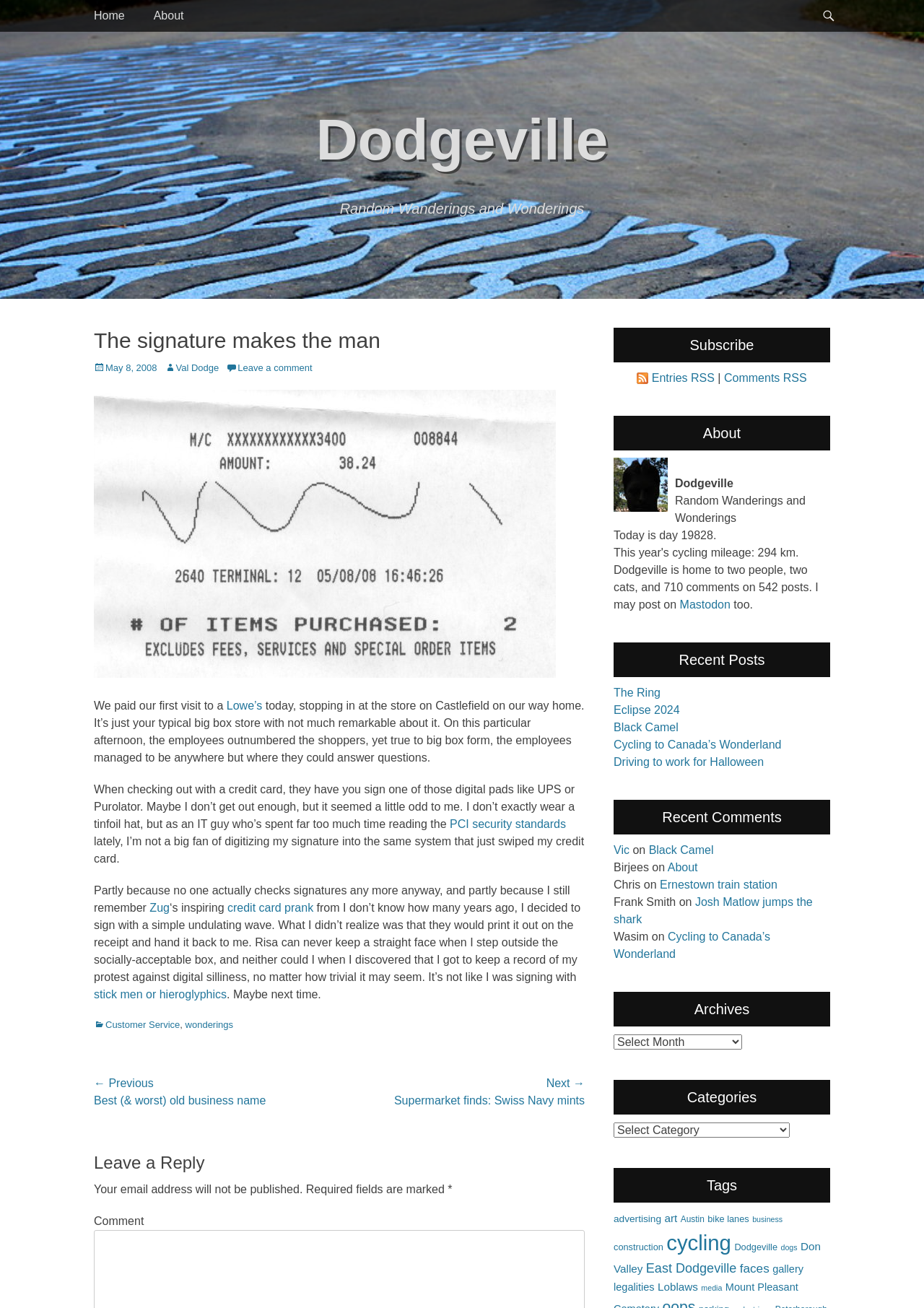Find the bounding box coordinates for the area that must be clicked to perform this action: "Click on the 'Home' link".

[0.086, 0.0, 0.151, 0.024]